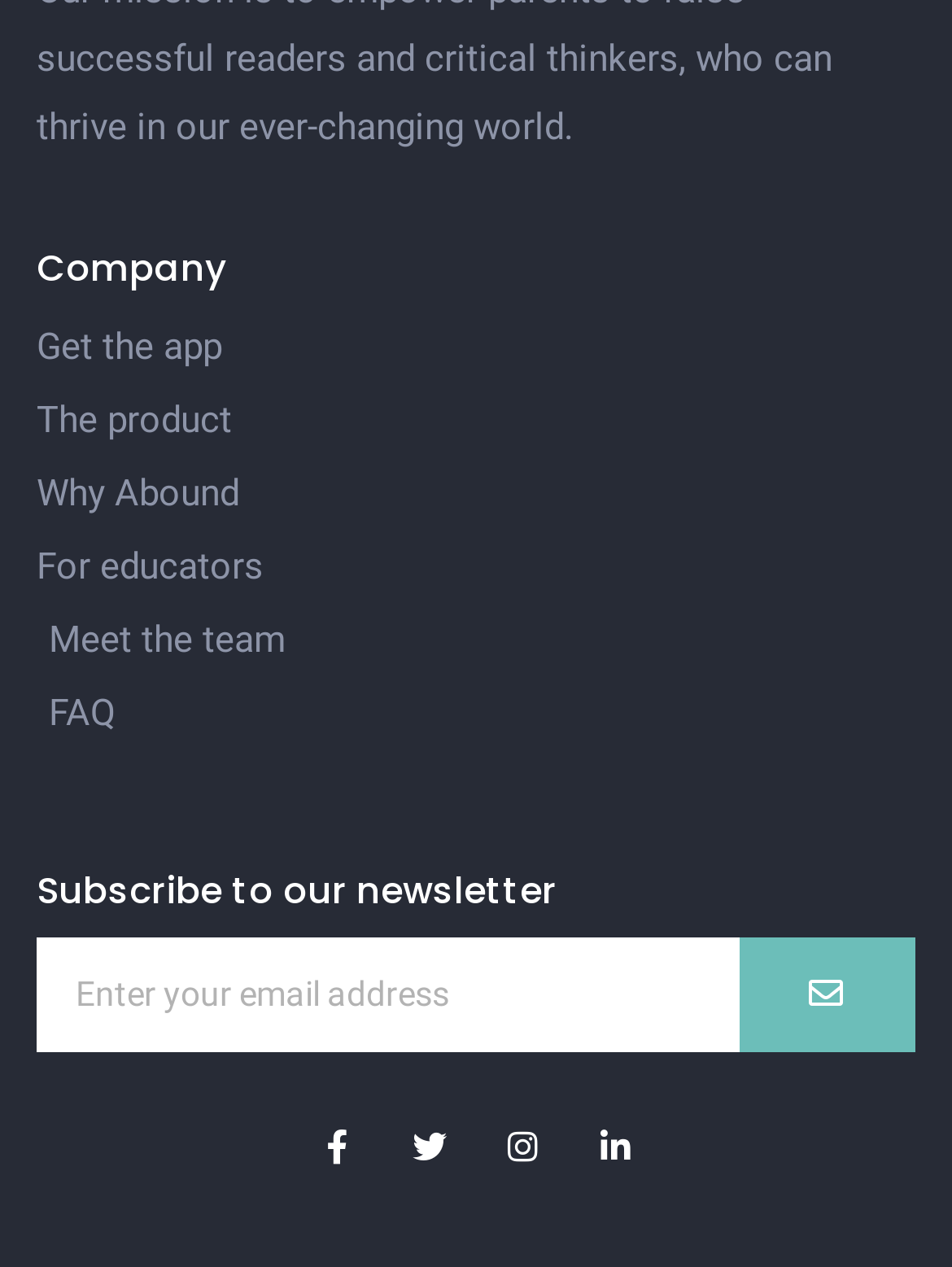Could you locate the bounding box coordinates for the section that should be clicked to accomplish this task: "Learn about the product".

[0.038, 0.306, 0.962, 0.358]